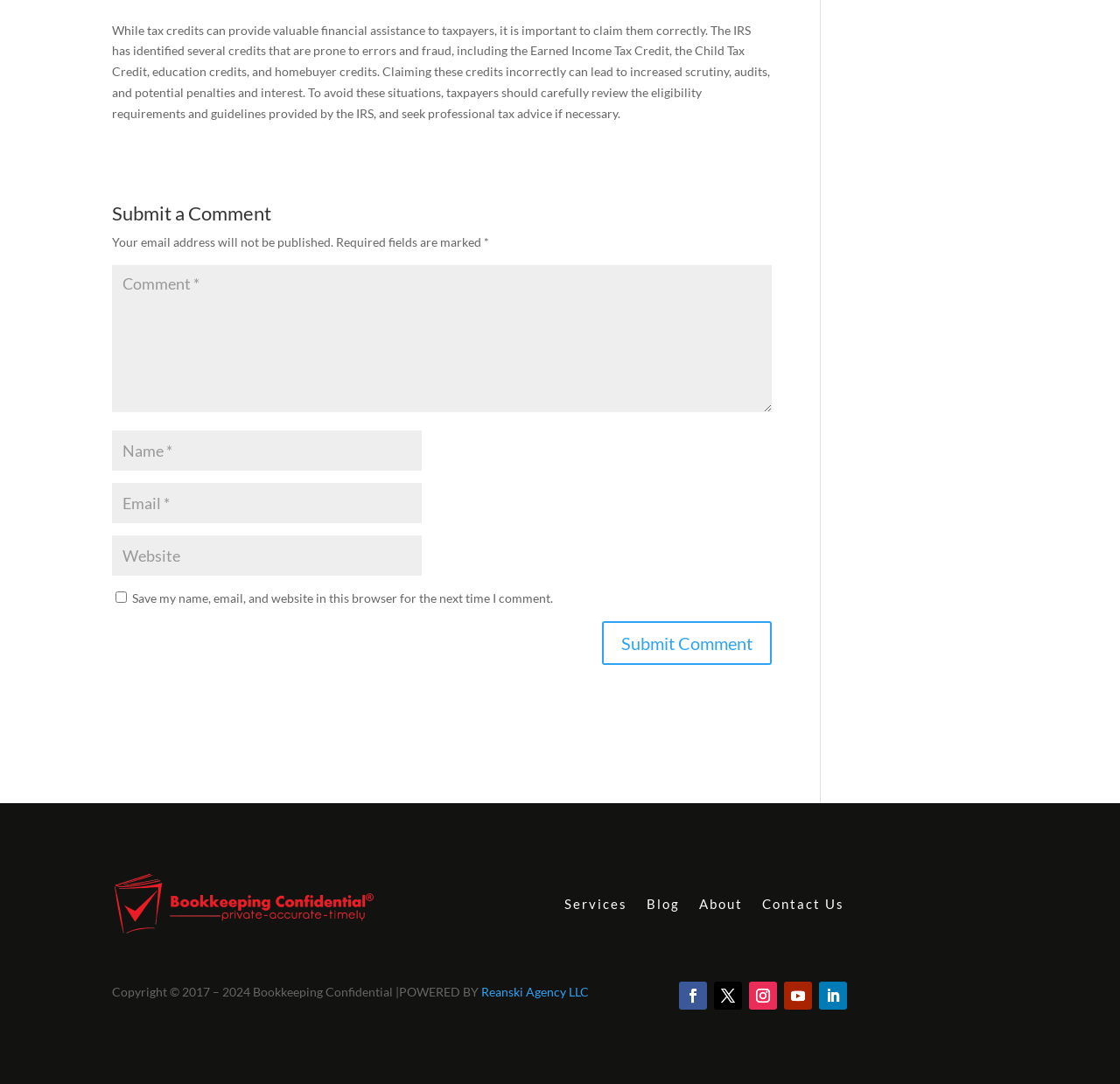Give a one-word or short phrase answer to this question: 
What is the required information to submit a comment?

Name, email, and comment